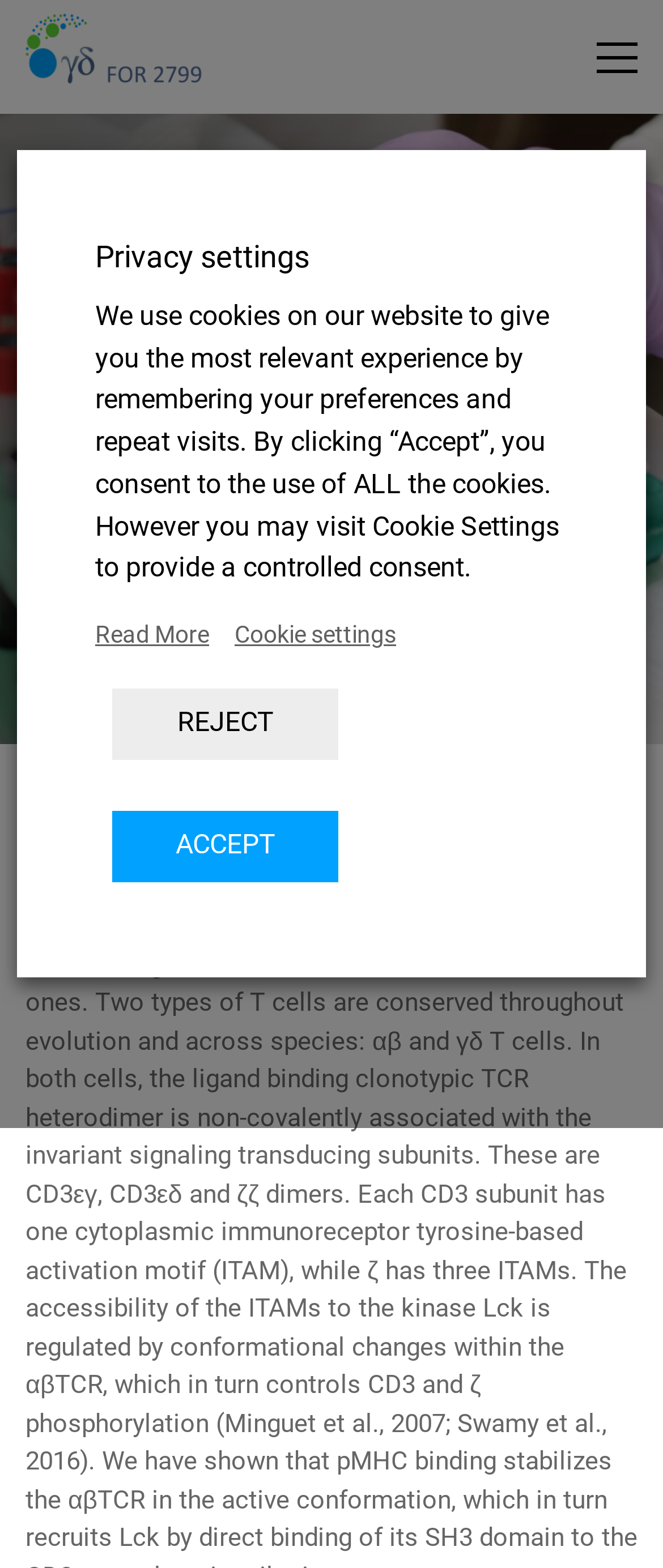Find the primary header on the webpage and provide its text.

Improving γδ T cell-based immunotherapy against cancer by studying signal initiation of the γδTCR